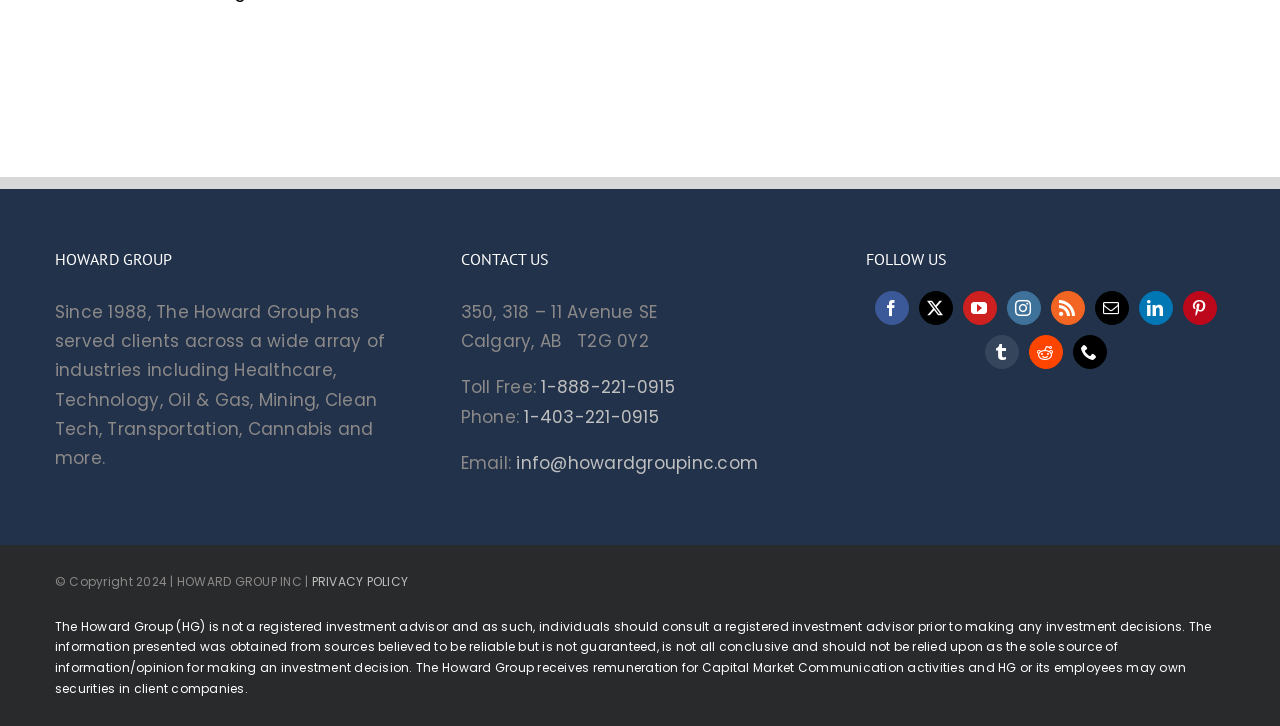Return the bounding box coordinates of the UI element that corresponds to this description: "PRIVACY POLICY". The coordinates must be given as four float numbers in the range of 0 and 1, [left, top, right, bottom].

[0.243, 0.789, 0.319, 0.813]